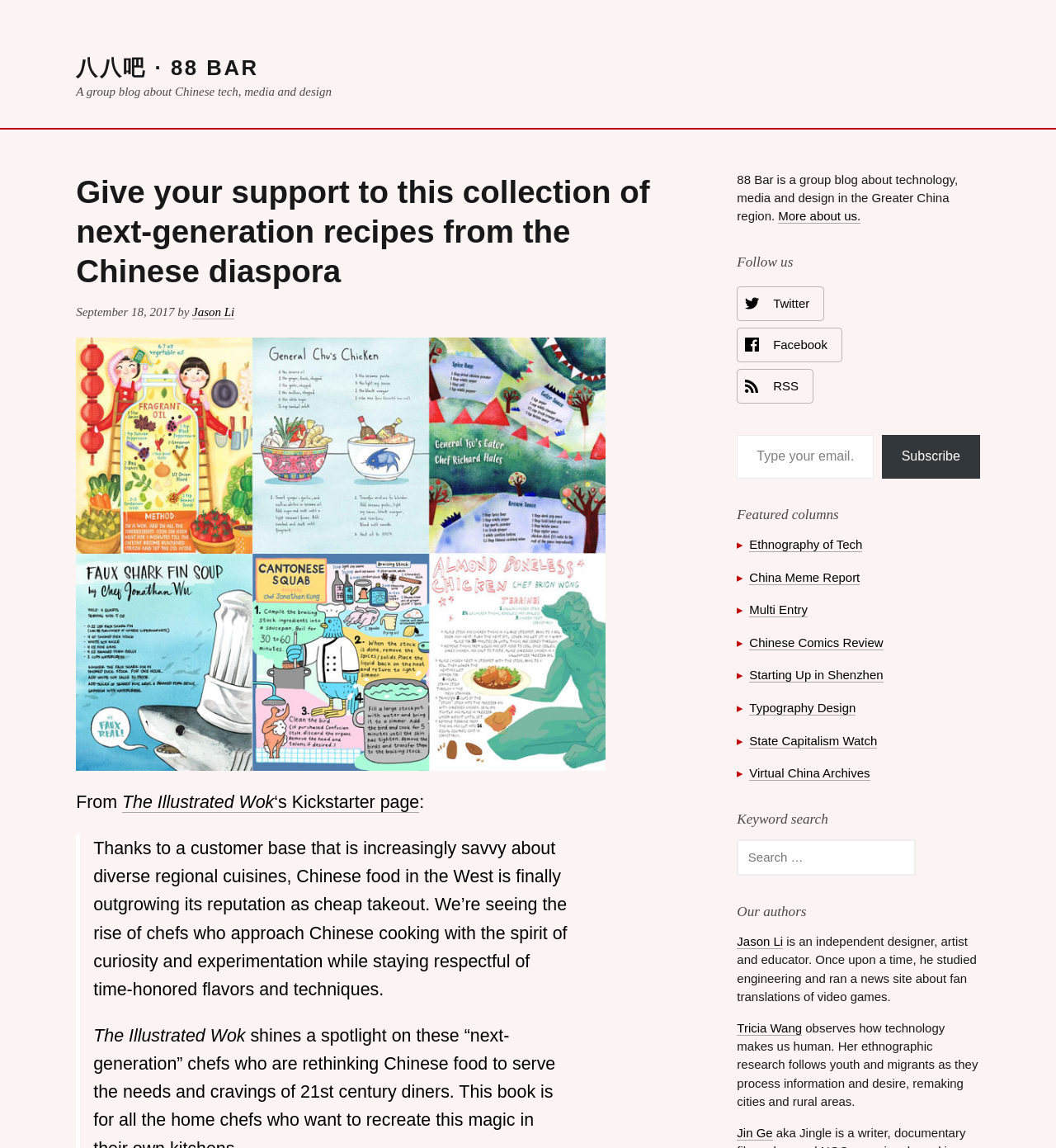Identify the bounding box coordinates of the region that needs to be clicked to carry out this instruction: "Read more about the author Jason Li". Provide these coordinates as four float numbers ranging from 0 to 1, i.e., [left, top, right, bottom].

[0.698, 0.814, 0.742, 0.827]